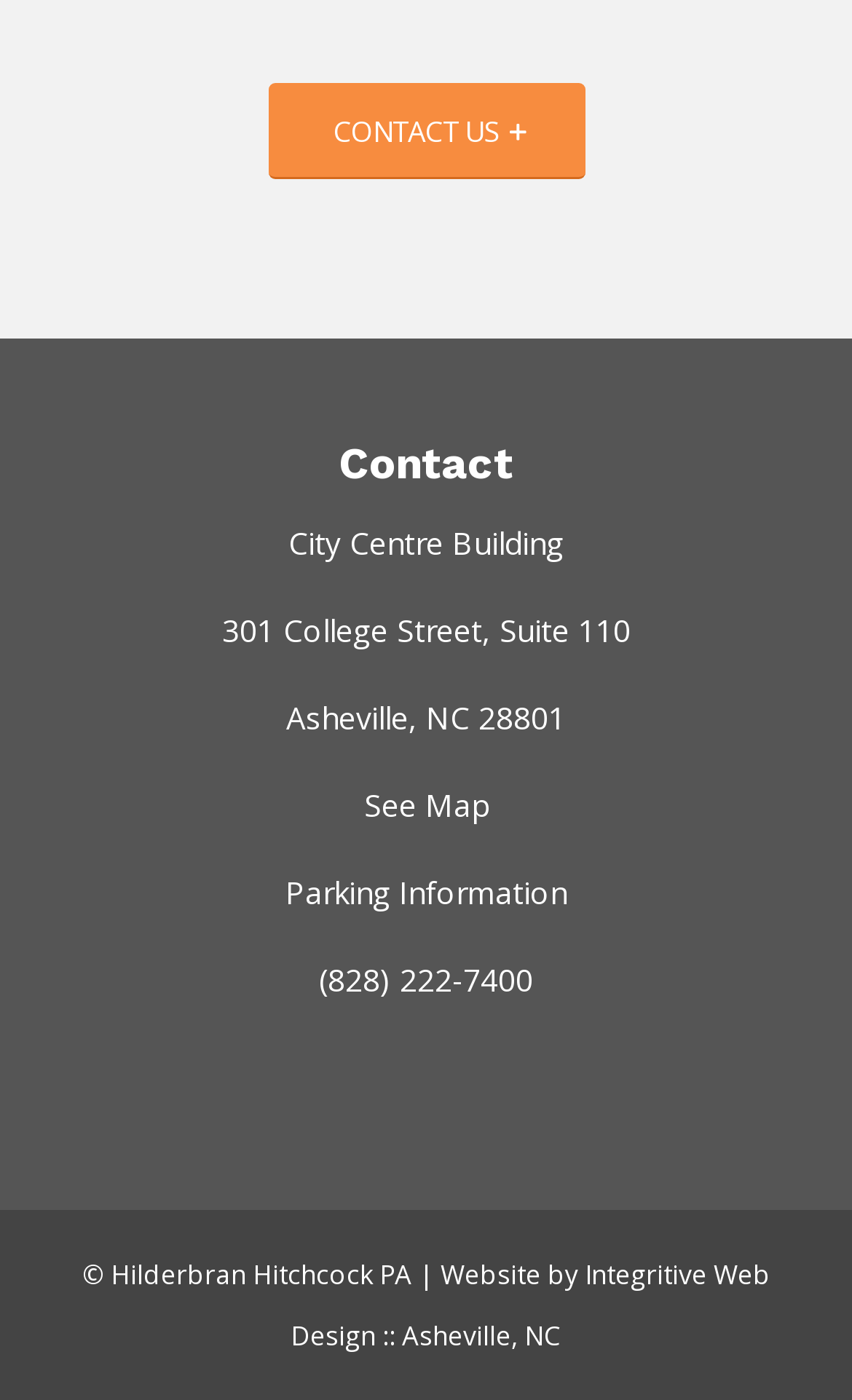What is the city and state of the office location?
Refer to the image and provide a one-word or short phrase answer.

Asheville, NC